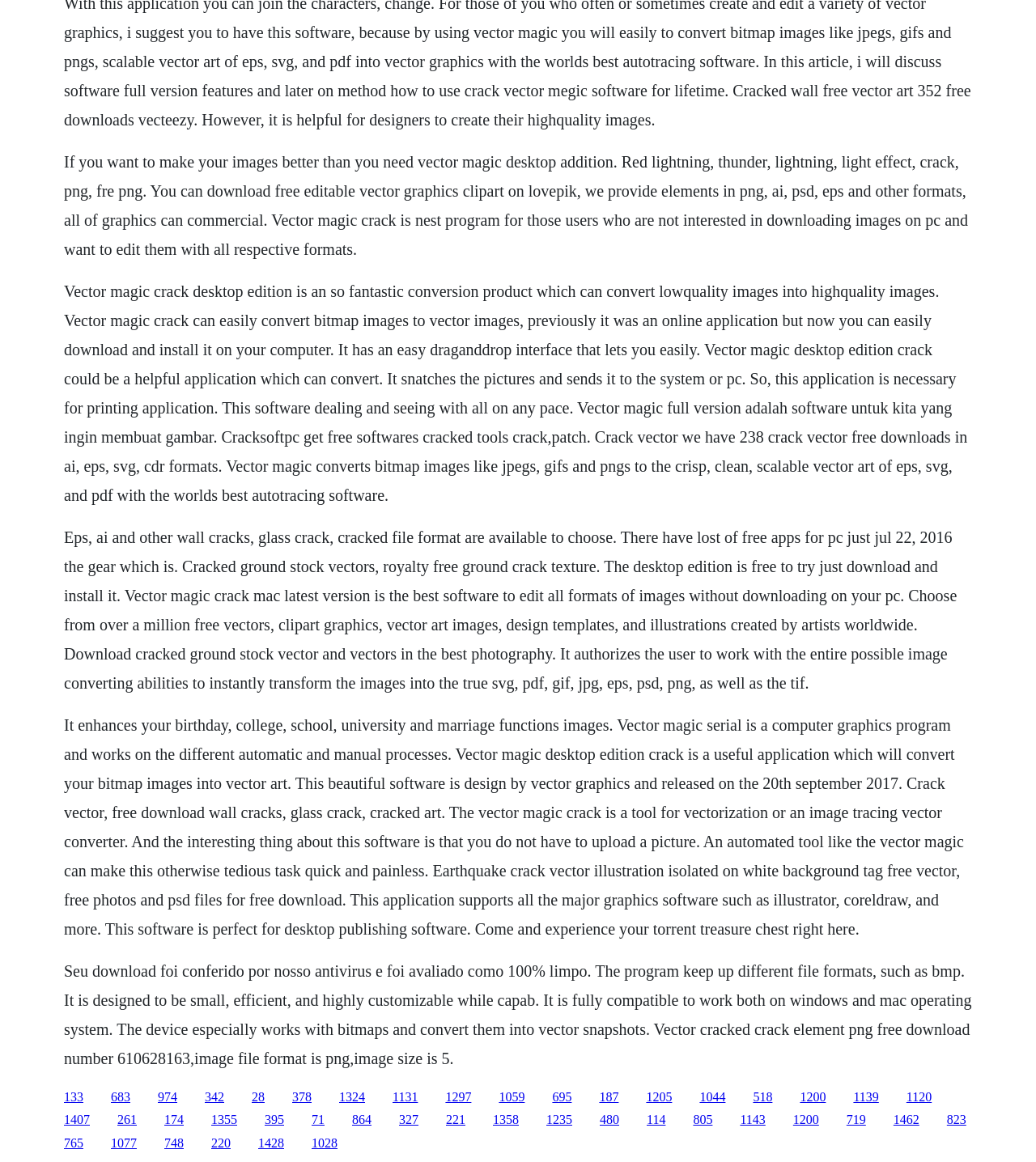Predict the bounding box of the UI element based on this description: "1200".

[0.765, 0.958, 0.79, 0.97]